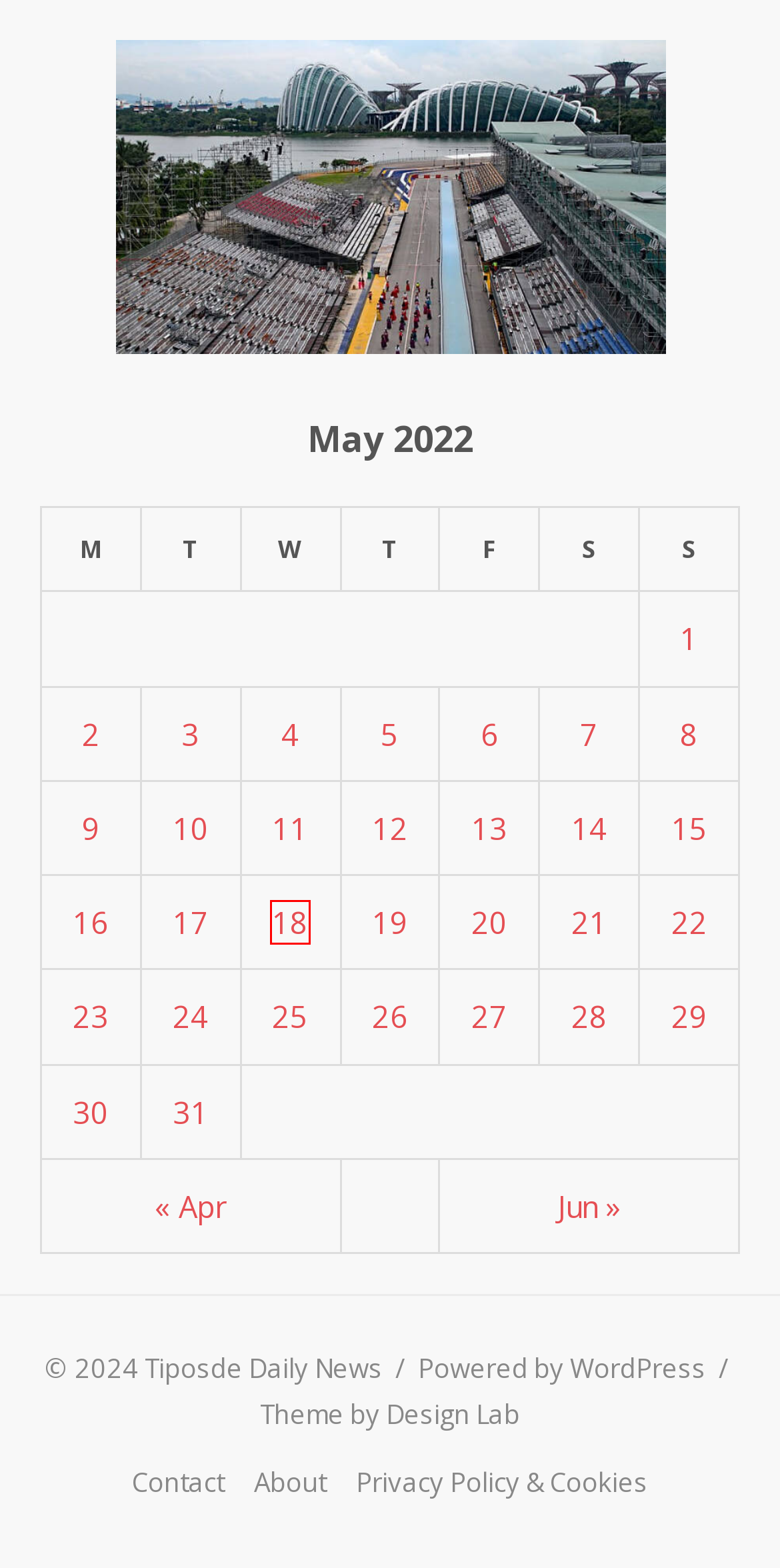Given a screenshot of a webpage with a red rectangle bounding box around a UI element, select the best matching webpage description for the new webpage that appears after clicking the highlighted element. The candidate descriptions are:
A. May 26, 2022 - Tiposde Daily News
B. May 24, 2022 - Tiposde Daily News
C. May 20, 2022 - Tiposde Daily News
D. May 18, 2022 - Tiposde Daily News
E. May 6, 2022 - Tiposde Daily News
F. May 22, 2022 - Tiposde Daily News
G. May 25, 2022 - Tiposde Daily News
H. Simple WordPress Themes to Build Your Dream Website - Design Lab

D